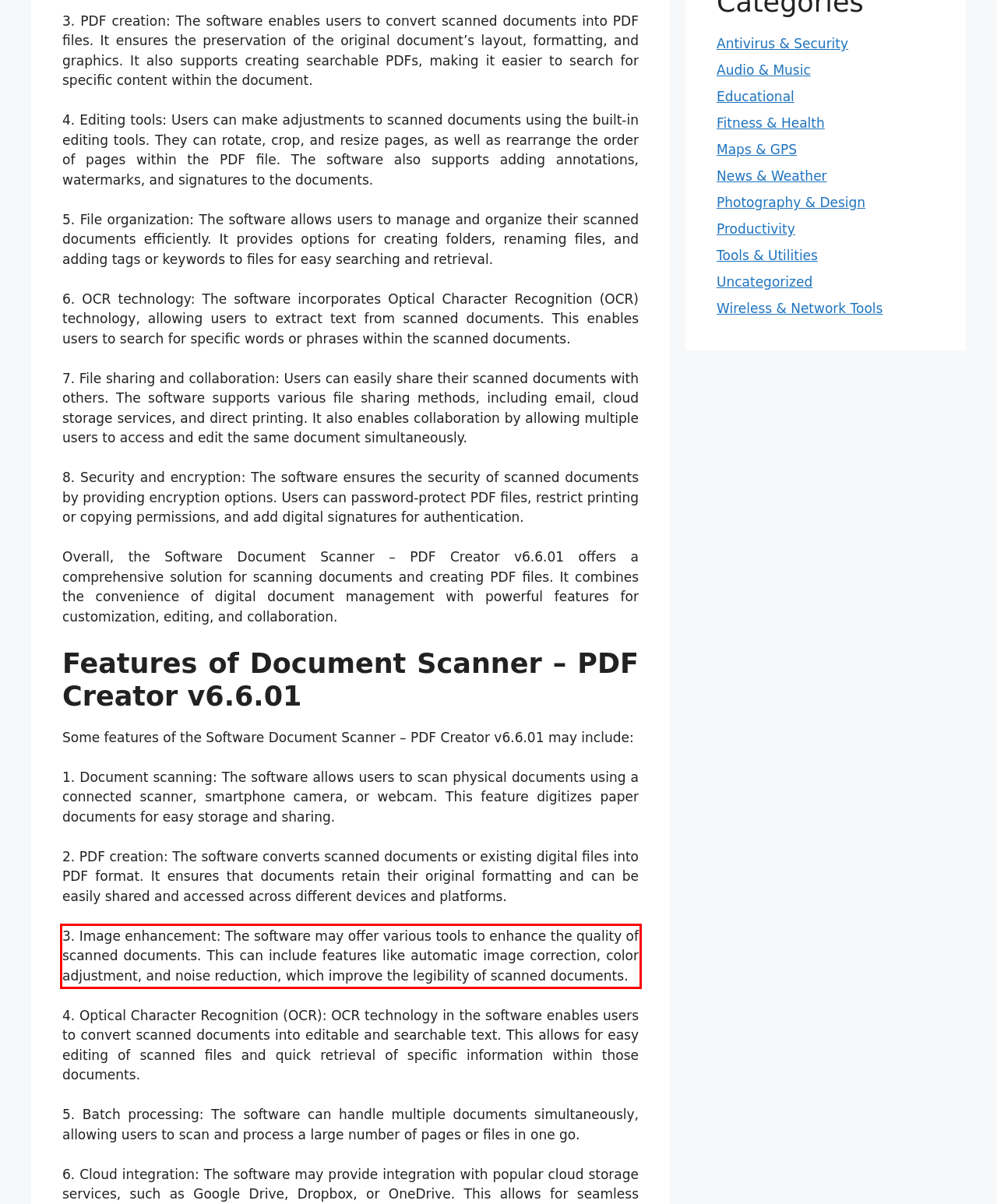Please examine the webpage screenshot and extract the text within the red bounding box using OCR.

3. Image enhancement: The software may offer various tools to enhance the quality of scanned documents. This can include features like automatic image correction, color adjustment, and noise reduction, which improve the legibility of scanned documents.